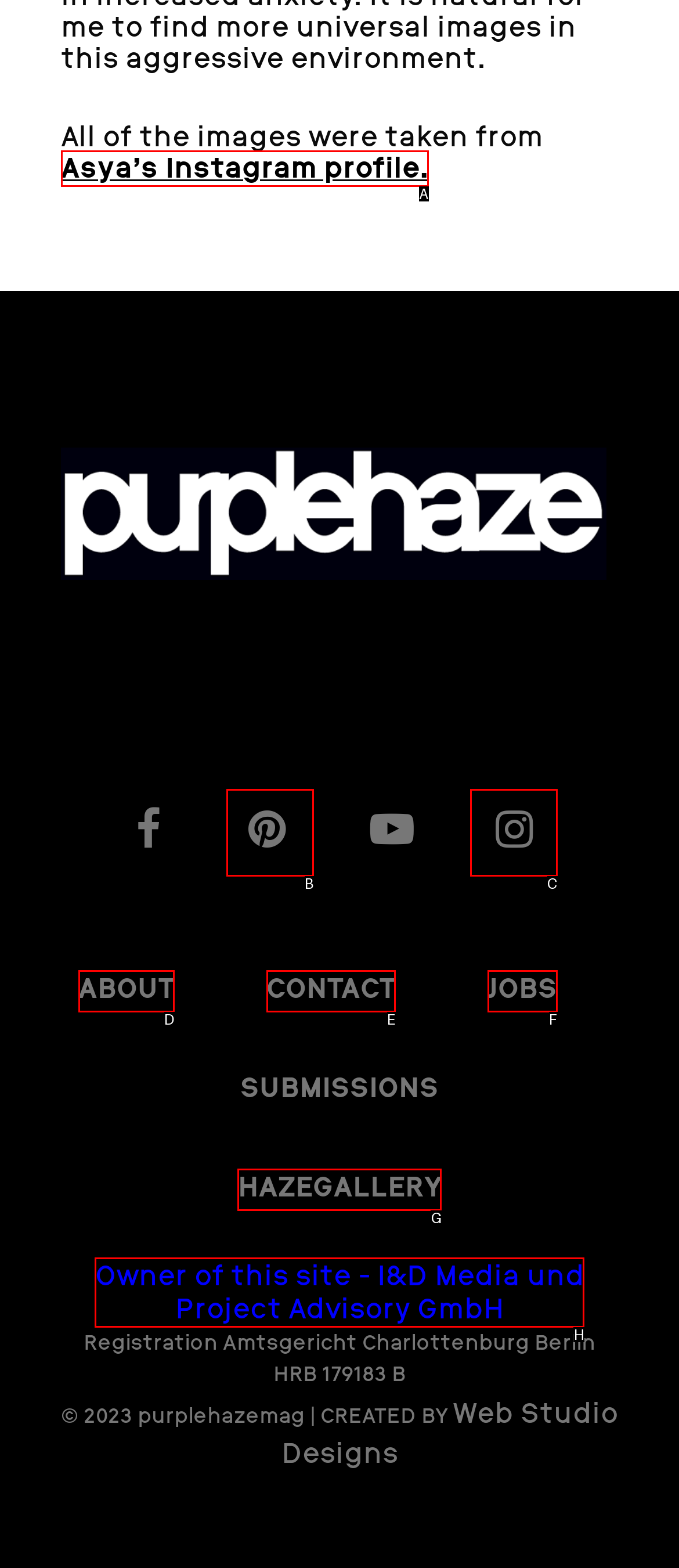Select the appropriate HTML element to click for the following task: visit Asya's Instagram profile
Answer with the letter of the selected option from the given choices directly.

A